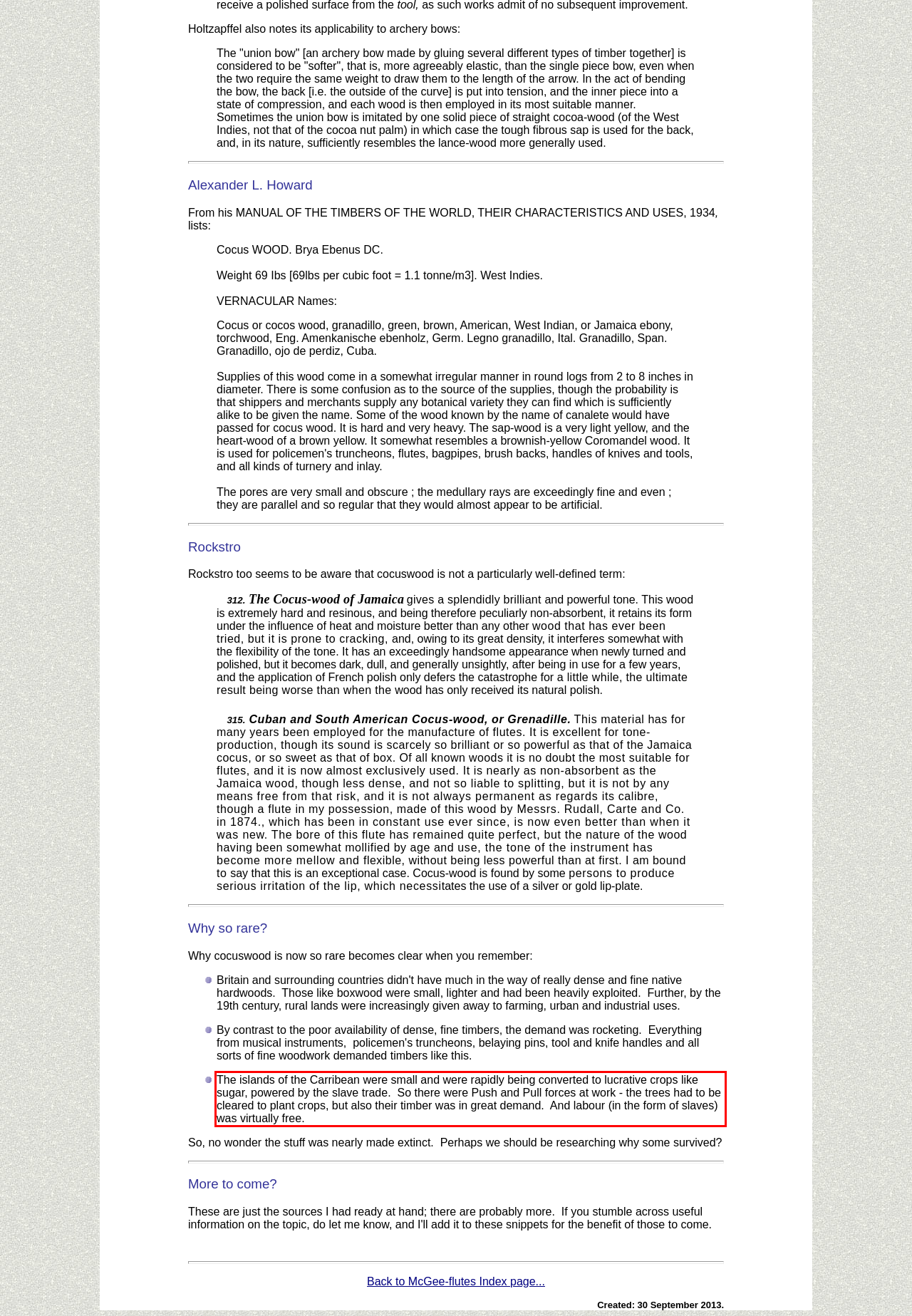You have a screenshot of a webpage, and there is a red bounding box around a UI element. Utilize OCR to extract the text within this red bounding box.

The islands of the Carribean were small and were rapidly being converted to lucrative crops like sugar, powered by the slave trade. So there were Push and Pull forces at work - the trees had to be cleared to plant crops, but also their timber was in great demand. And labour (in the form of slaves) was virtually free.